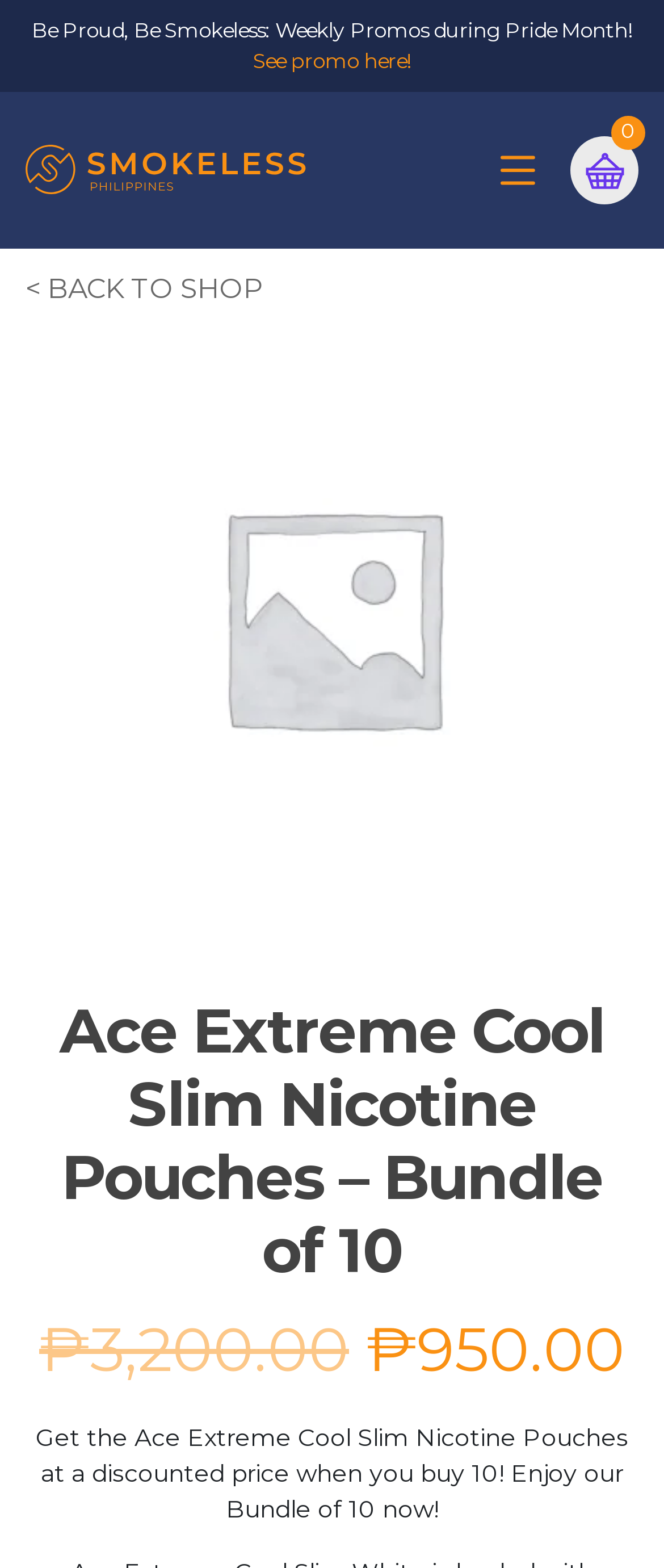Based on what you see in the screenshot, provide a thorough answer to this question: How many nicotine pouches are in the bundle?

I found the answer by looking at the heading element 'Ace Extreme Cool Slim Nicotine Pouches – Bundle of 10' which is located at the bottom of the page, and extracting the quantity from it.